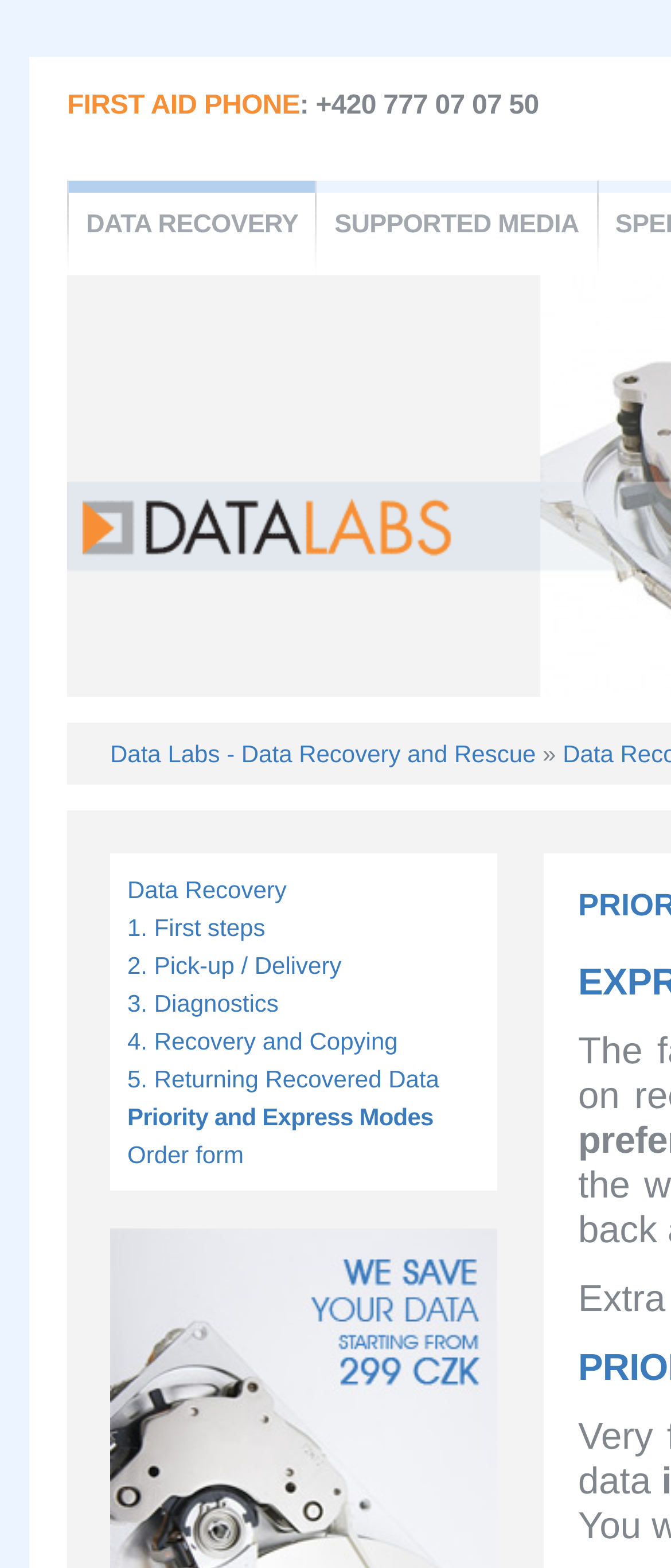Find the bounding box coordinates of the element you need to click on to perform this action: 'Visit the Data Labs homepage'. The coordinates should be represented by four float values between 0 and 1, in the format [left, top, right, bottom].

[0.164, 0.472, 0.799, 0.489]